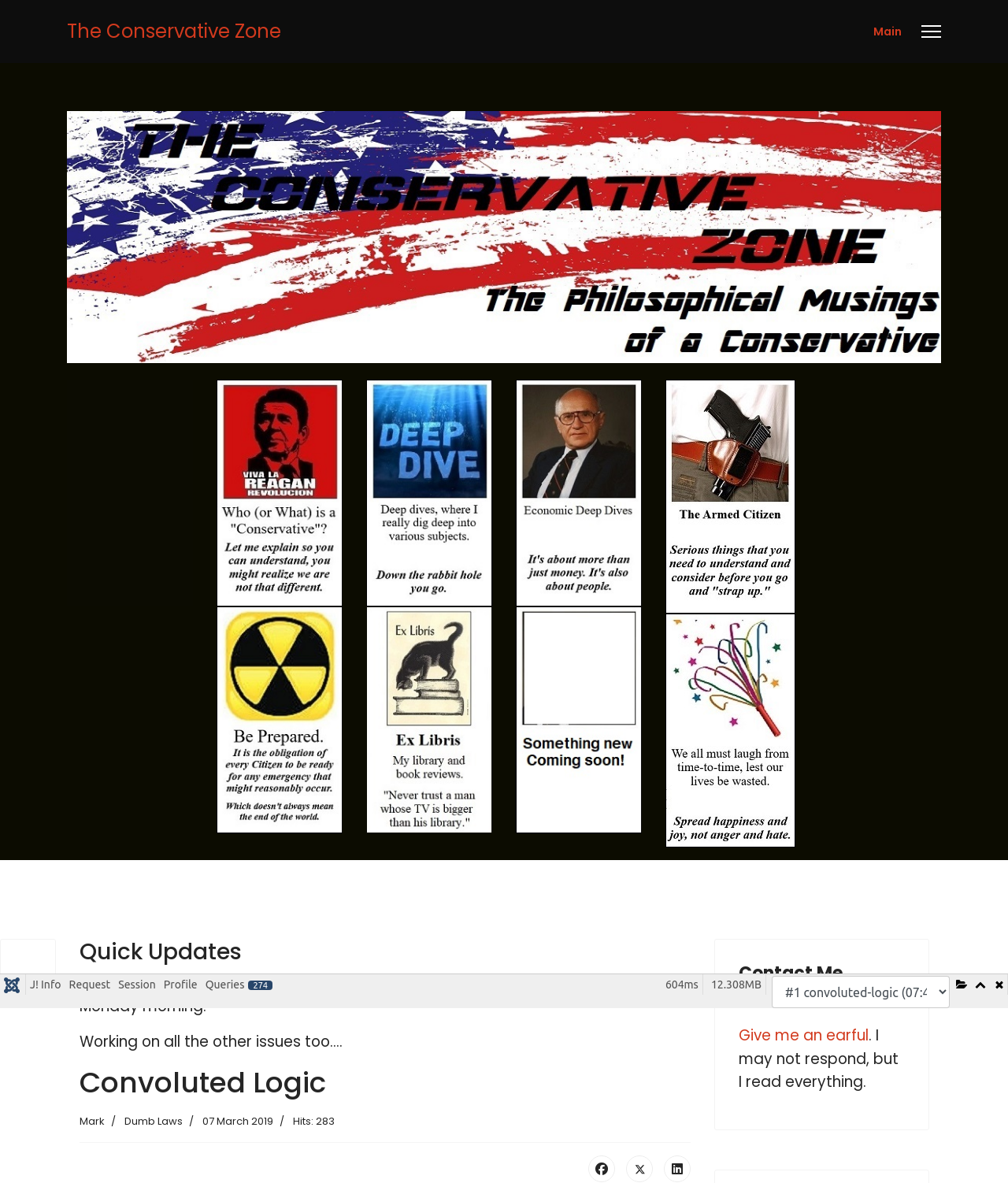Answer the question below using just one word or a short phrase: 
What is the name of the author of the article?

Mark